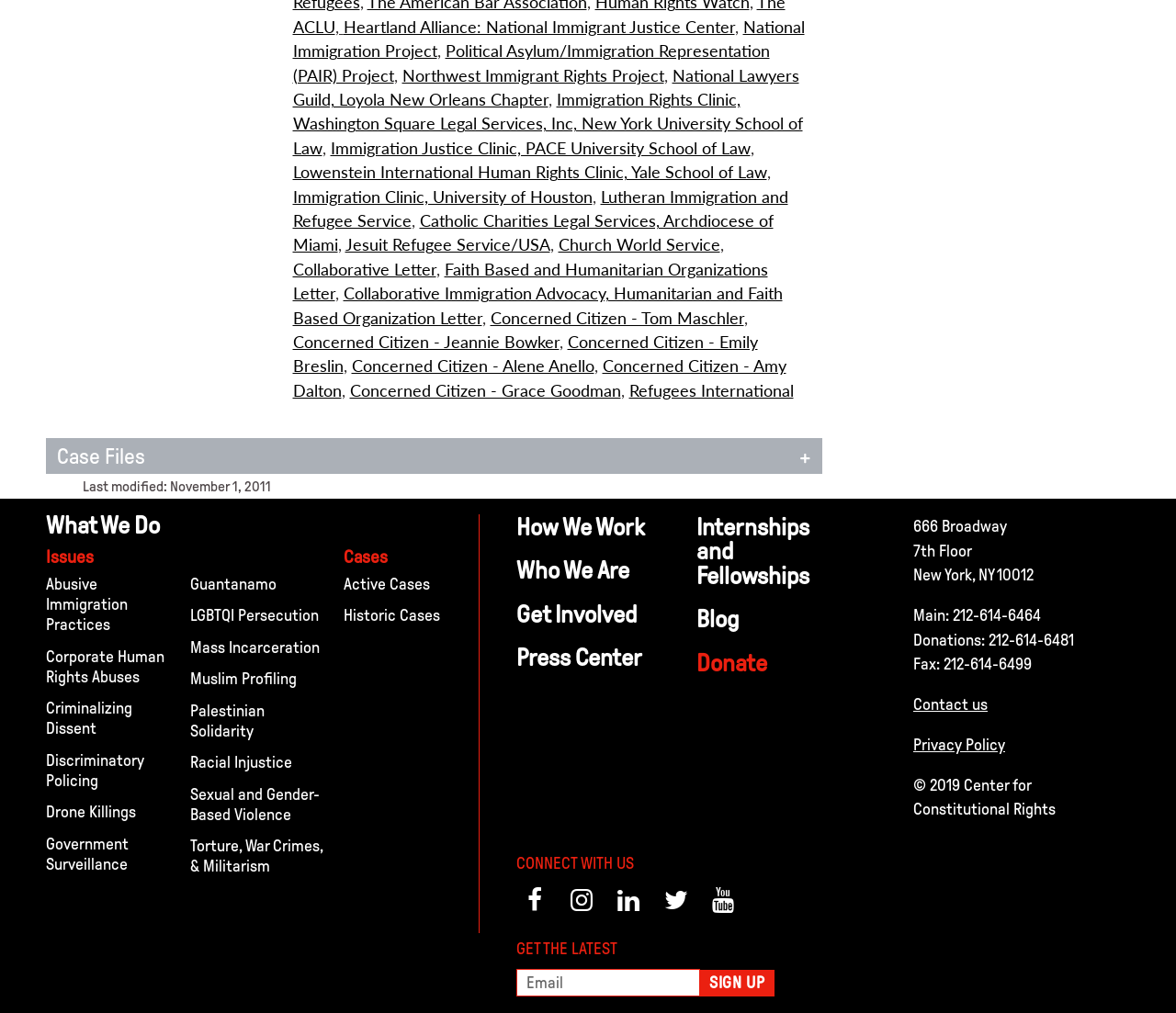Please determine the bounding box coordinates, formatted as (top-left x, top-left y, bottom-right x, bottom-right y), with all values as floating point numbers between 0 and 1. Identify the bounding box of the region described as: Lutheran Immigration and Refugee Service

[0.249, 0.185, 0.67, 0.228]